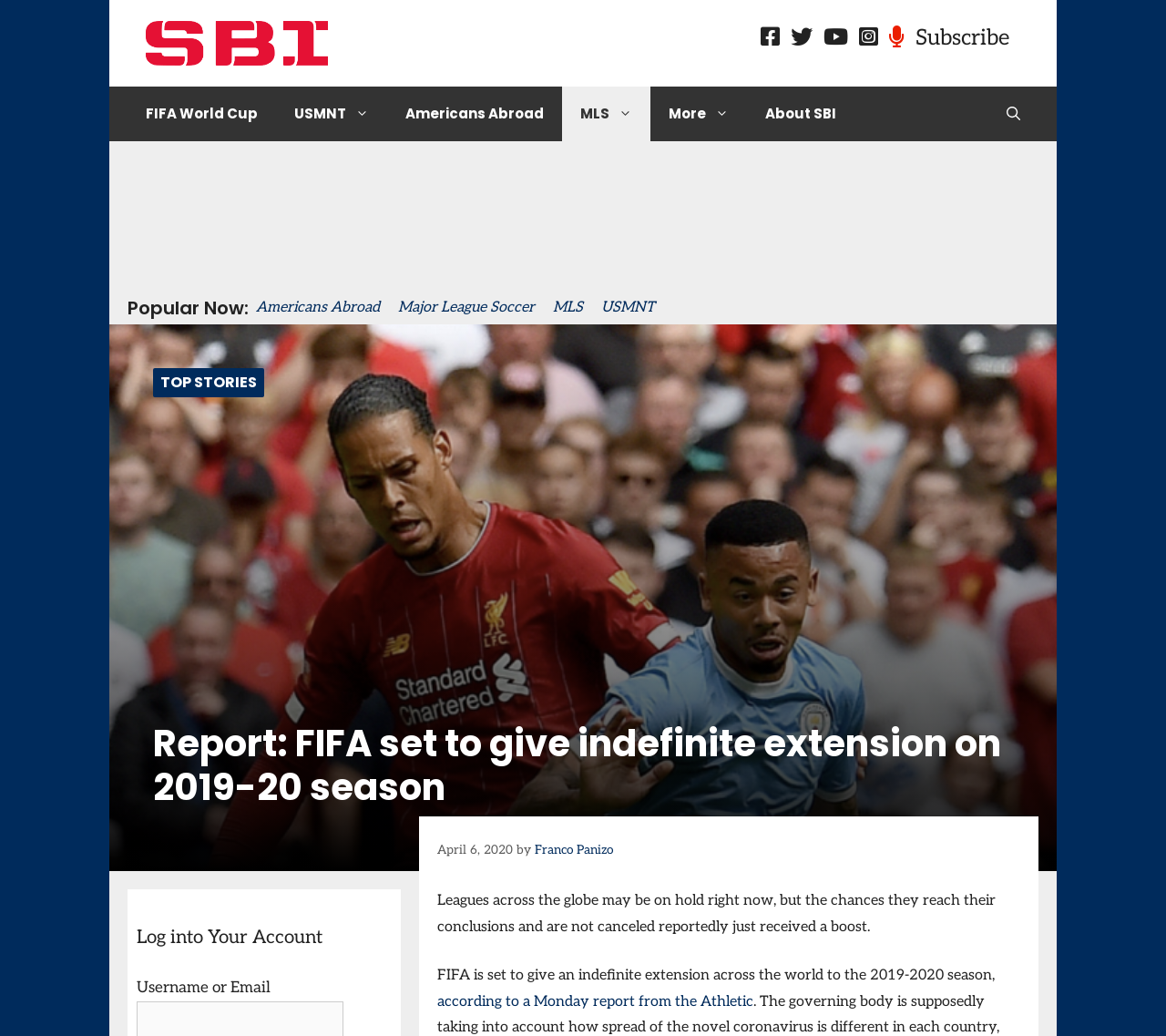Identify the bounding box coordinates for the element that needs to be clicked to fulfill this instruction: "Click on the SBI Soccer link". Provide the coordinates in the format of four float numbers between 0 and 1: [left, top, right, bottom].

[0.125, 0.033, 0.281, 0.05]